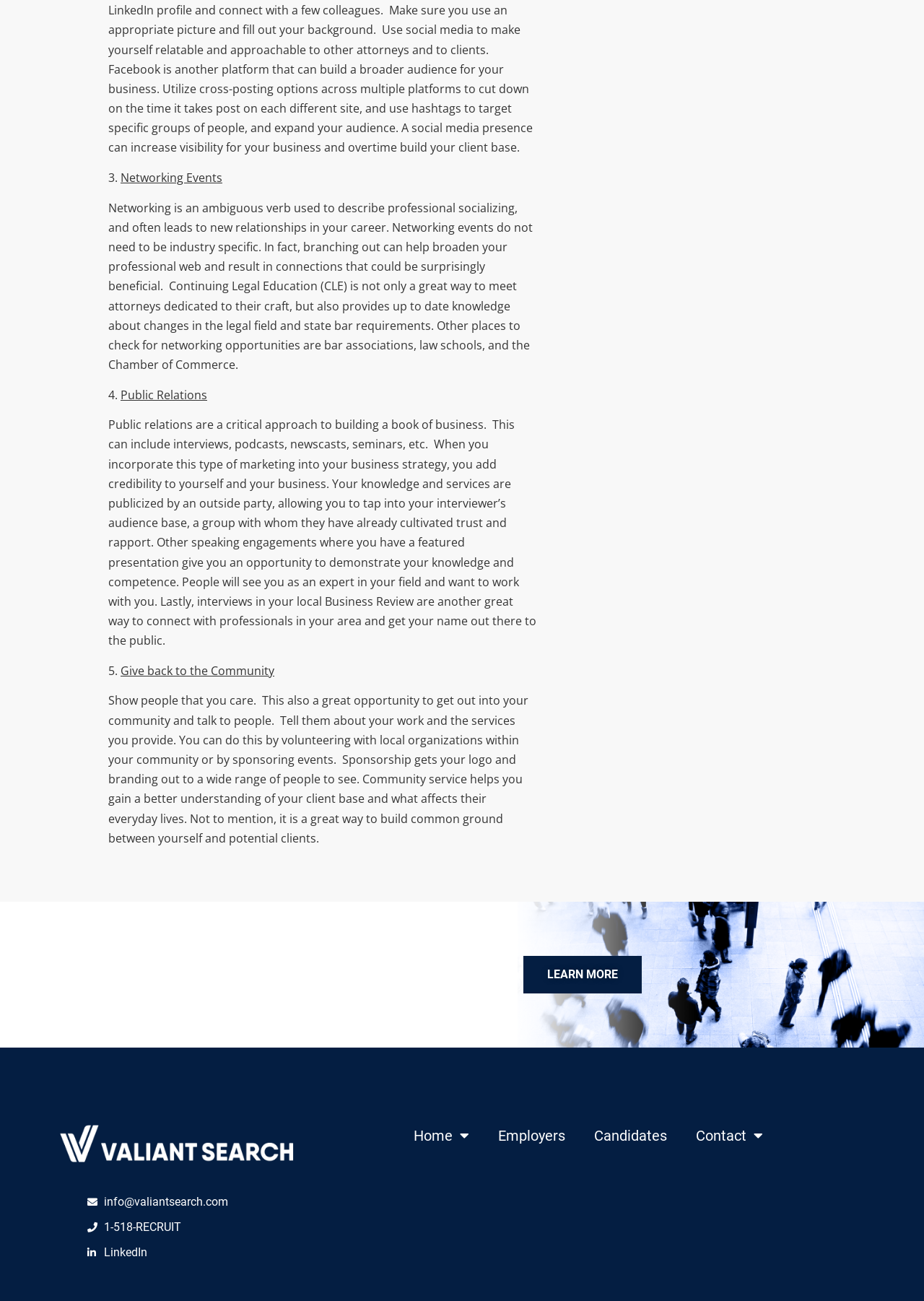Specify the bounding box coordinates of the area to click in order to execute this command: 'Go to Home'. The coordinates should consist of four float numbers ranging from 0 to 1, and should be formatted as [left, top, right, bottom].

[0.432, 0.865, 0.523, 0.881]